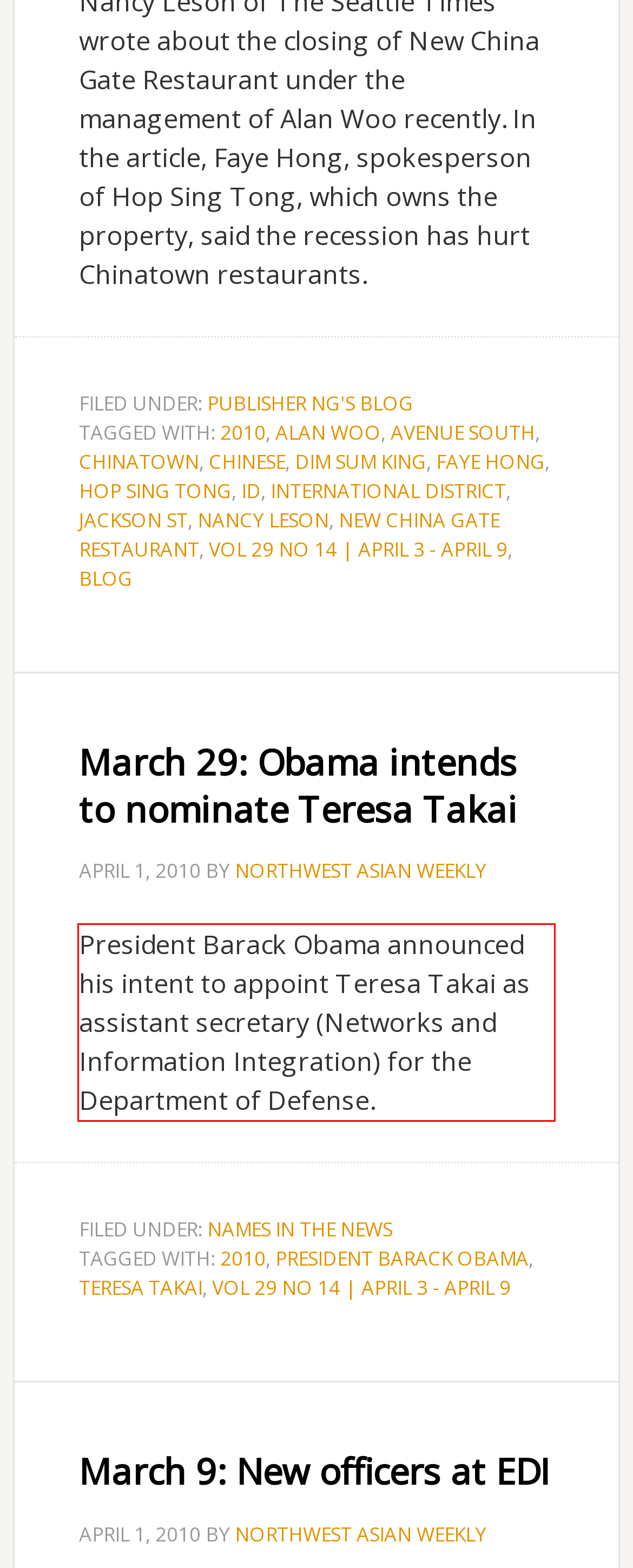Examine the webpage screenshot and use OCR to obtain the text inside the red bounding box.

President Barack Obama announced his intent to appoint Teresa Takai as assistant secretary (Networks and Information Integration) for the Department of Defense.